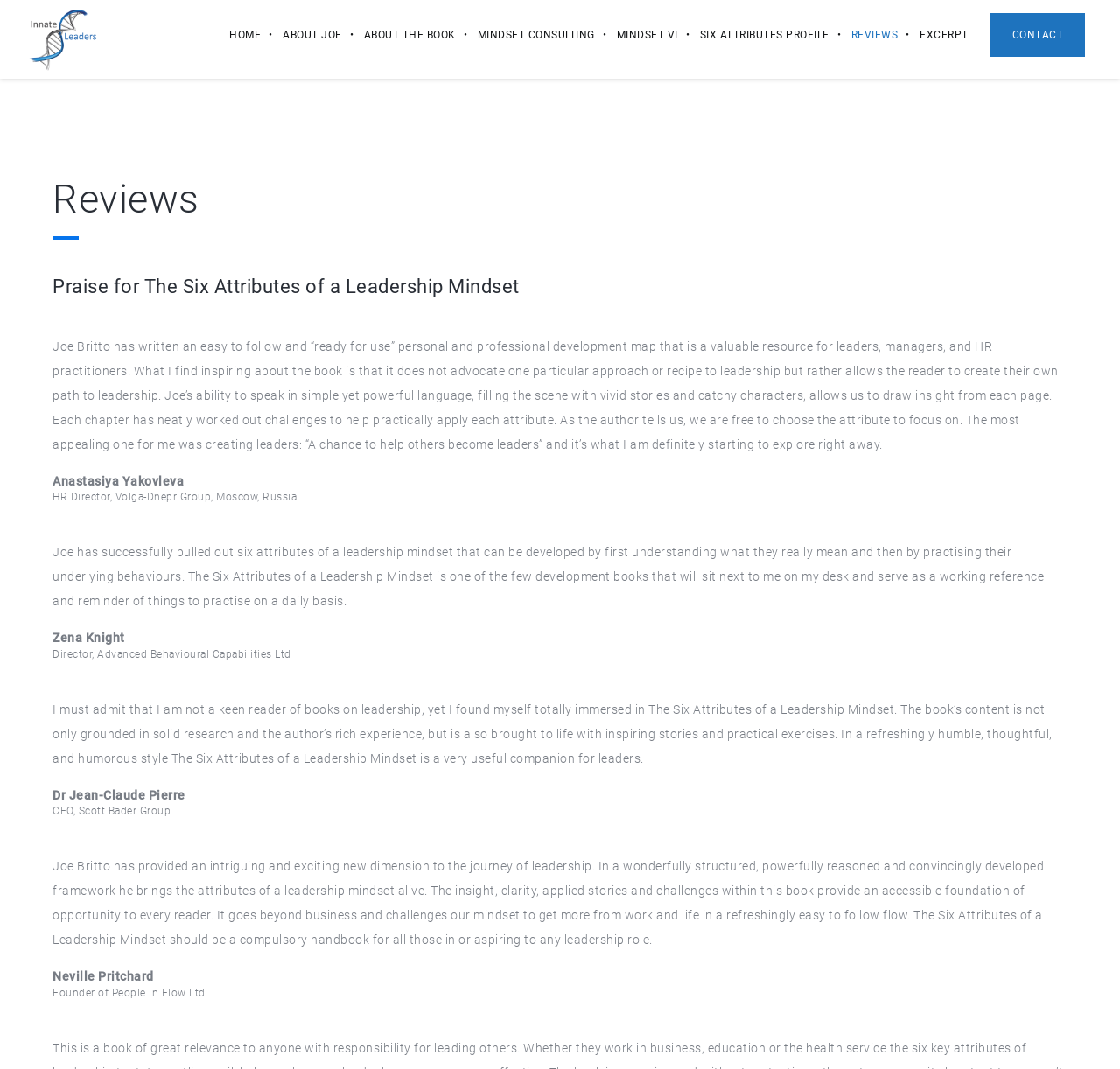What is the title of this book?
Examine the image and provide an in-depth answer to the question.

I determined the title of the book by looking at the image and link with the text 'Six Attributes of a Leadership Mindset Book | Mindset Consulting' at the top of the page, which suggests that the book being referred to is 'The Six Attributes of a Leadership Mindset'.